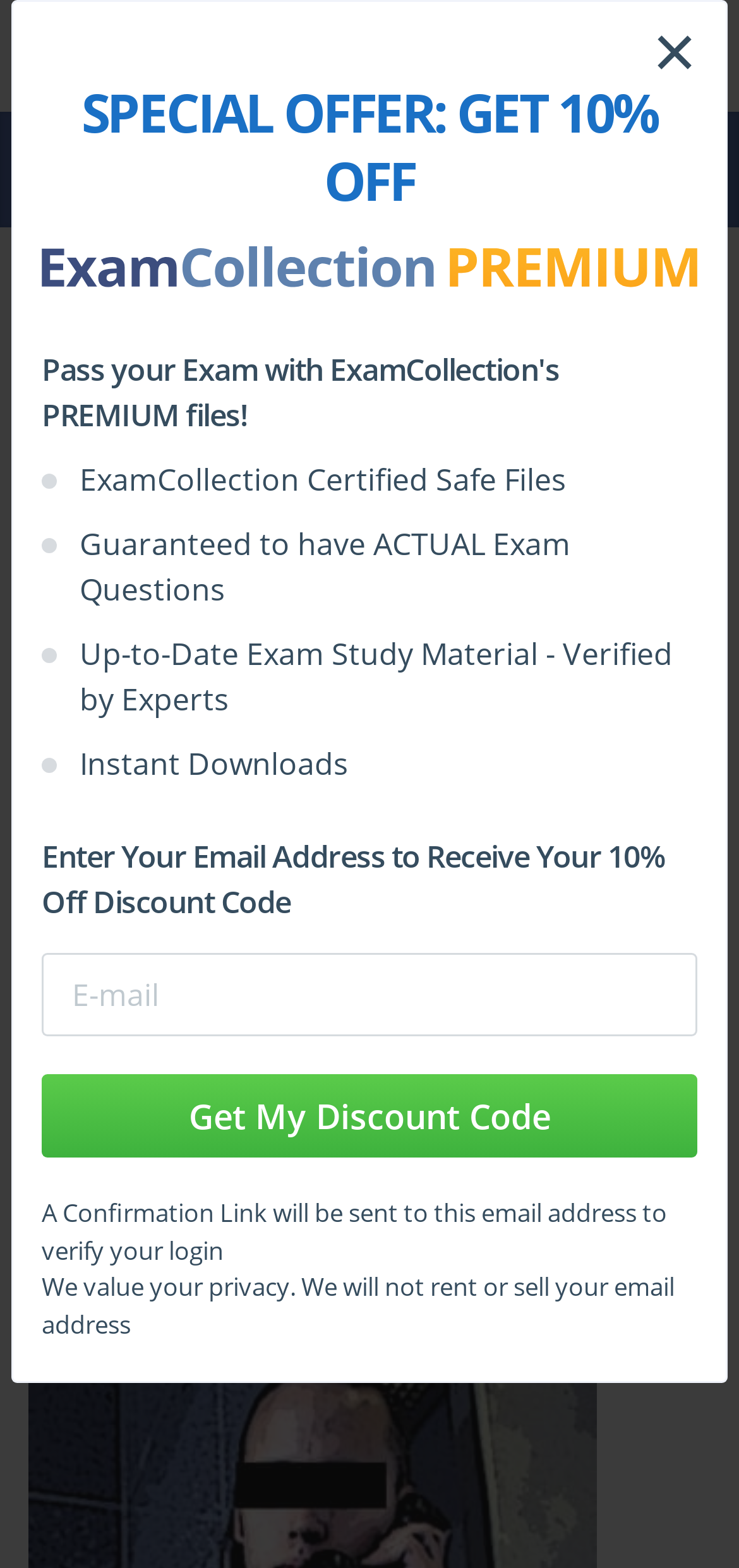Using the element description: "Popular IT Certifications", determine the bounding box coordinates for the specified UI element. The coordinates should be four float numbers between 0 and 1, [left, top, right, bottom].

[0.213, 0.166, 0.623, 0.189]